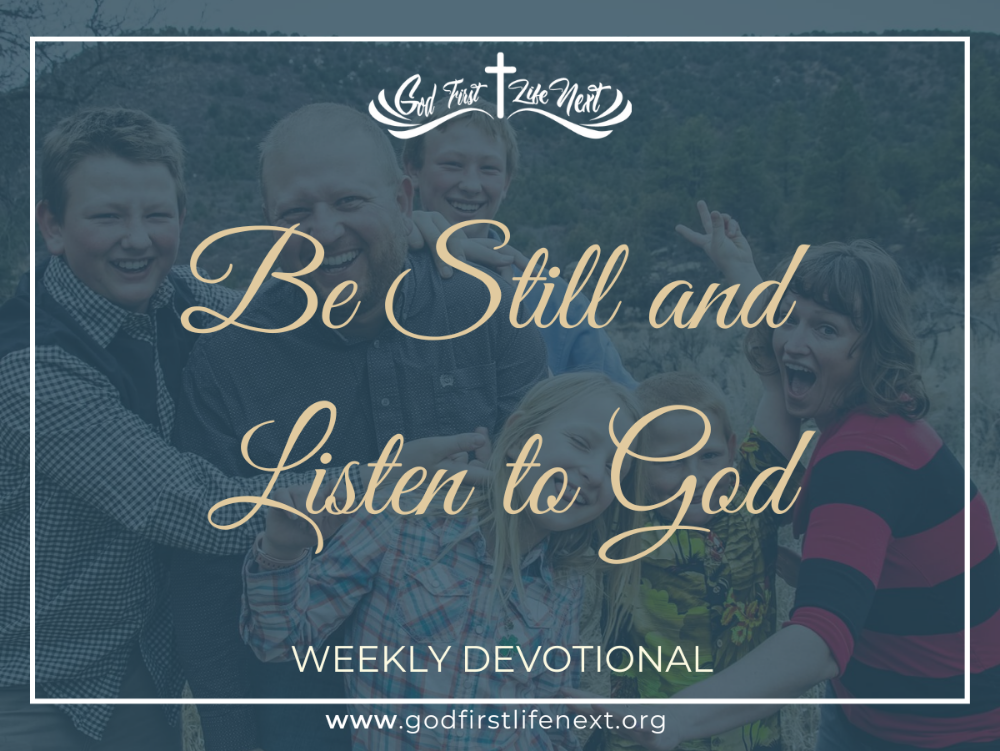What is the purpose of the image?
Look at the image and respond with a one-word or short-phrase answer.

Devotional content